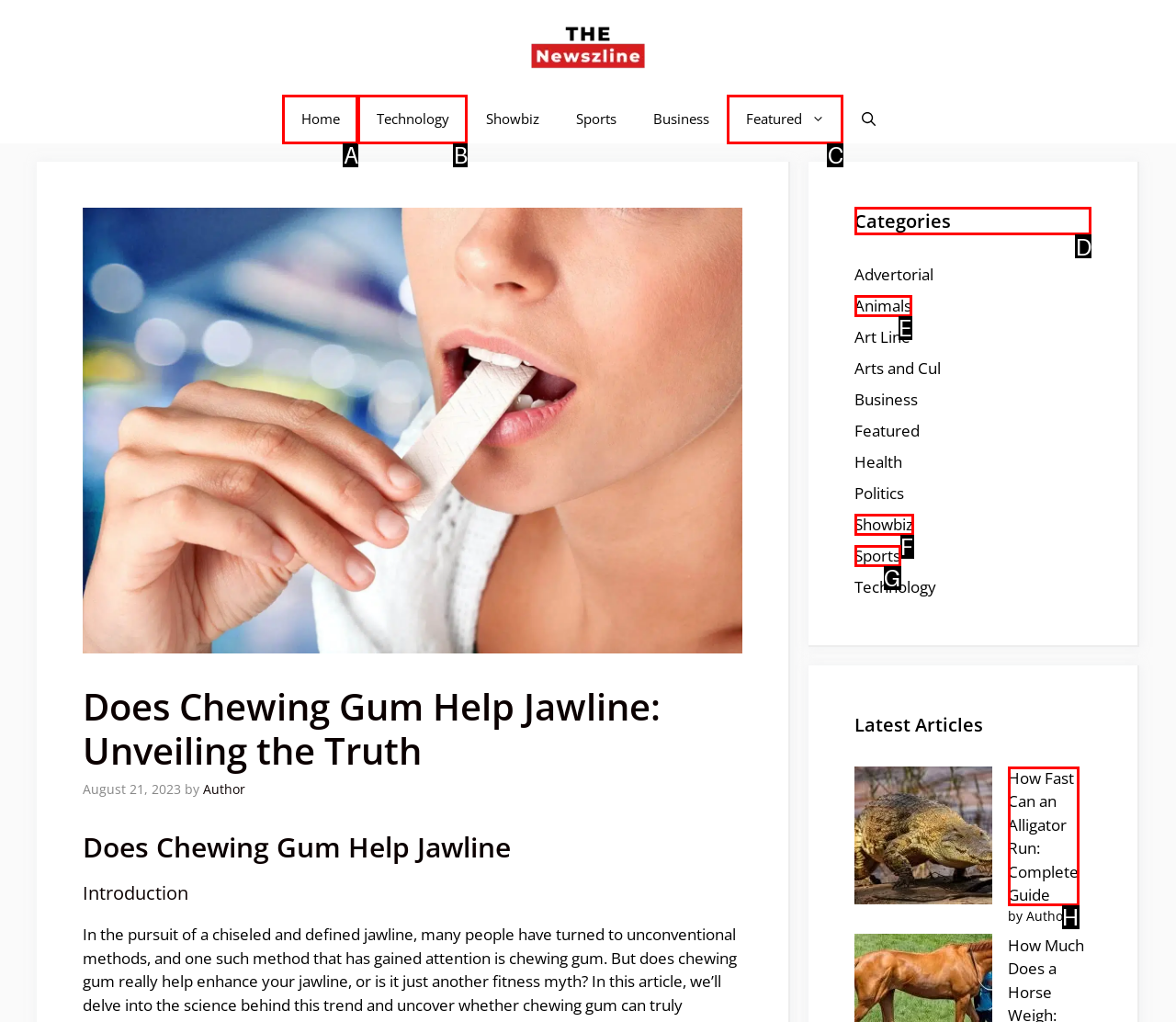Tell me which element should be clicked to achieve the following objective: Check the 'Categories'
Reply with the letter of the correct option from the displayed choices.

D